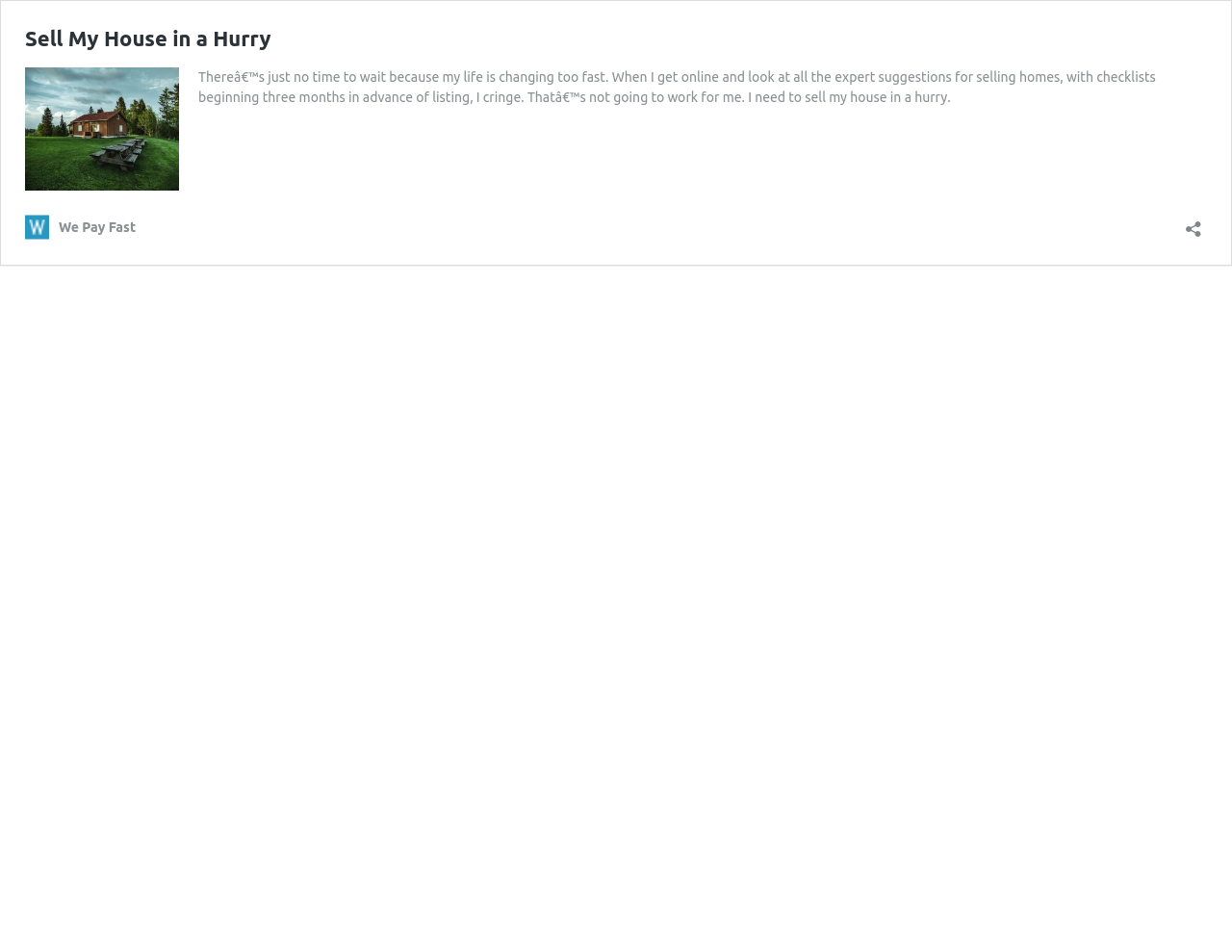Based on the provided description, "aria-label="Open sharing dialog"", find the bounding box of the corresponding UI element in the screenshot.

[0.958, 0.218, 0.98, 0.249]